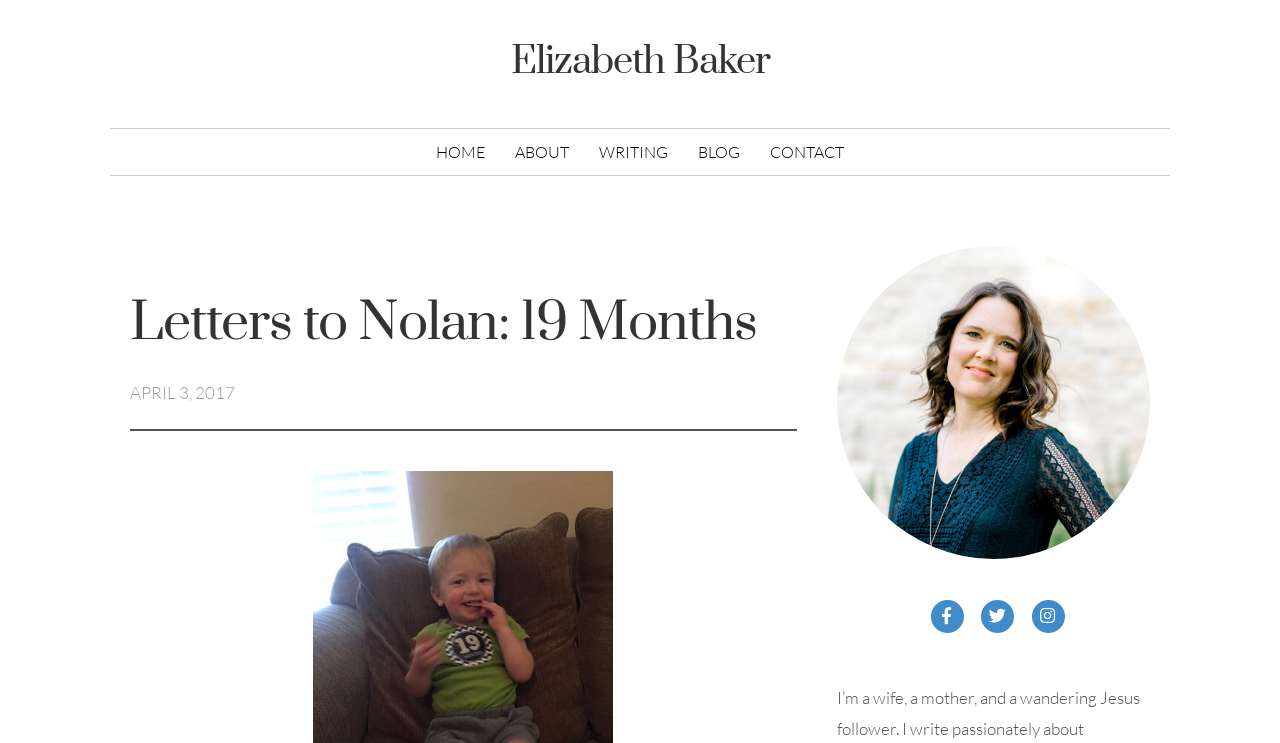Offer a detailed account of what is visible on the webpage.

This webpage is a personal blog post titled "Letters to Nolan: 19 Months" by Elizabeth Baker. At the top, there is a navigation menu with five links: "HOME", "ABOUT", "WRITING", "BLOG", and "CONTACT", aligned horizontally and centered on the page. 

Below the navigation menu, the title "Letters to Nolan: 19 Months" is displayed prominently, followed by the date "APRIL 3, 2017" in a smaller font. 

The main content of the blog post is a letter to Nolan, which is not explicitly stated in the accessibility tree but implied by the meta description. The letter is likely a heartfelt and humorous reflection on Nolan's growth and development at 19 months old.

On the right side of the page, there are two sections of complementary content. The top section contains a single link, while the bottom section features three social media links to Facebook, Twitter, and Instagram. 

There are several other links scattered throughout the page, but their purposes are not explicitly stated. Overall, the webpage has a simple and clean layout, with a focus on the blog post content and easy navigation to other sections of the website.